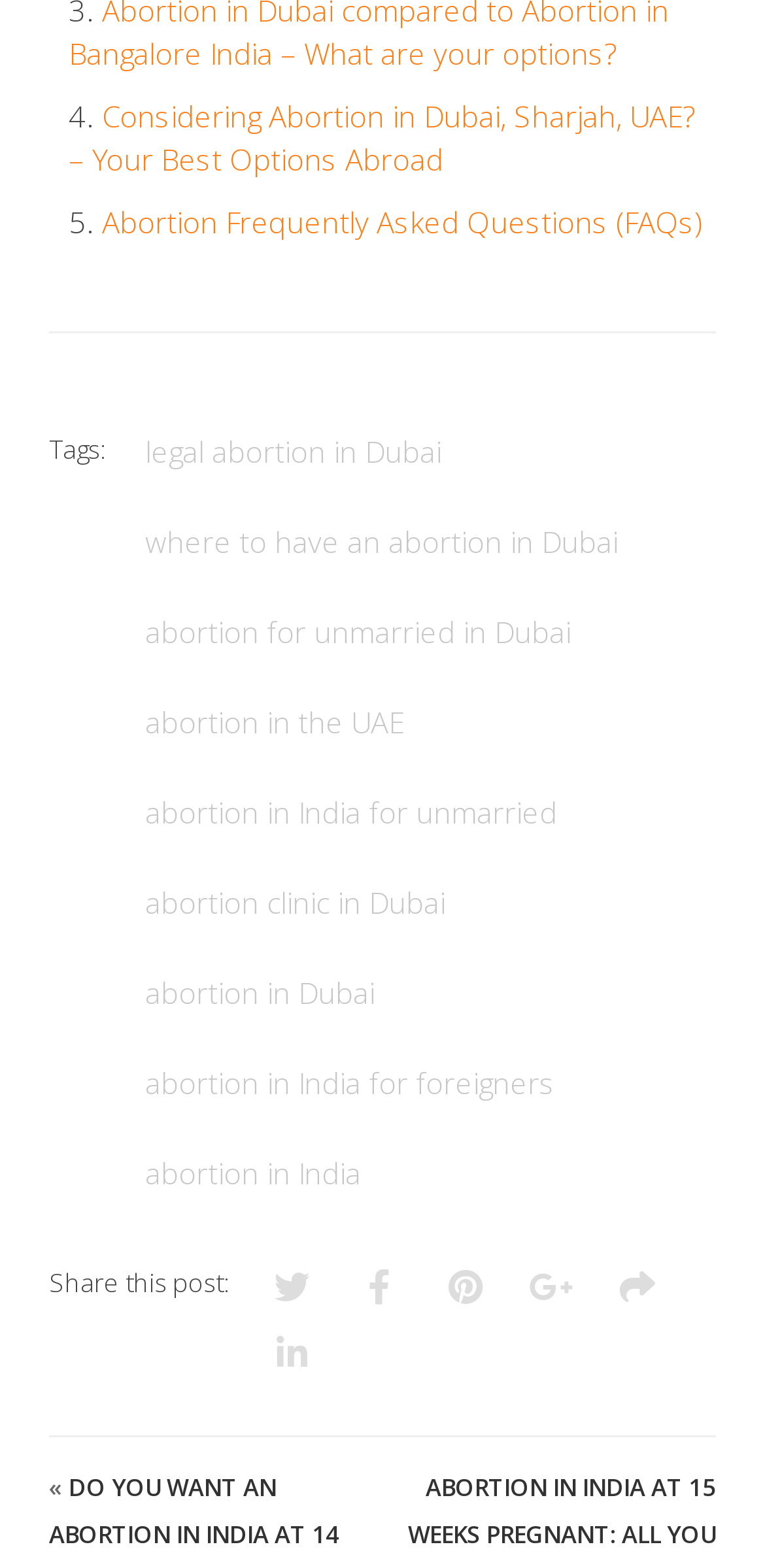How can the webpage content be shared?
Look at the image and respond with a single word or a short phrase.

Through social media